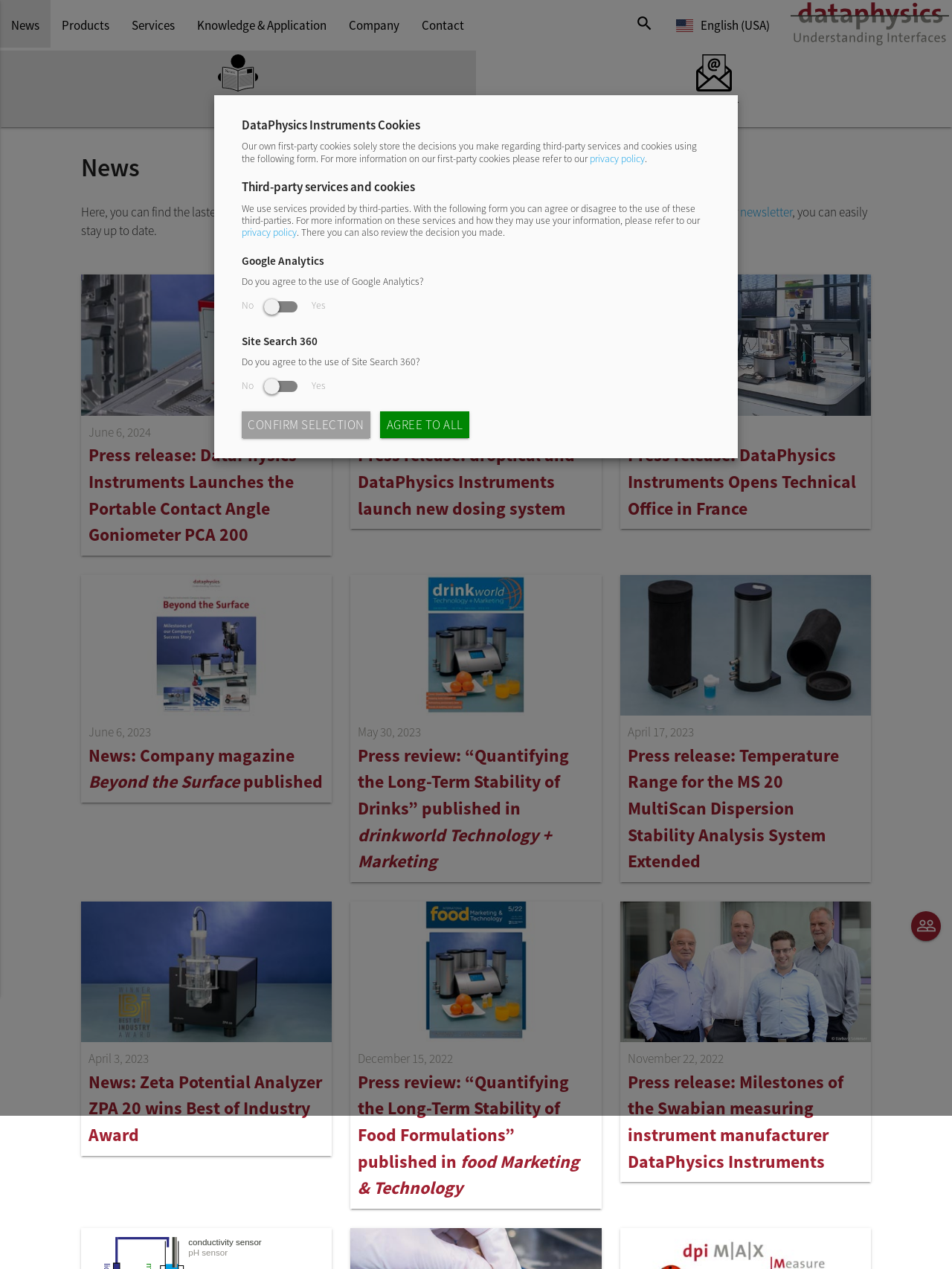Provide the bounding box coordinates, formatted as (top-left x, top-left y, bottom-right x, bottom-right y), with all values being floating point numbers between 0 and 1. Identify the bounding box of the UI element that matches the description: News Newsletter

[0.0, 0.04, 1.0, 0.1]